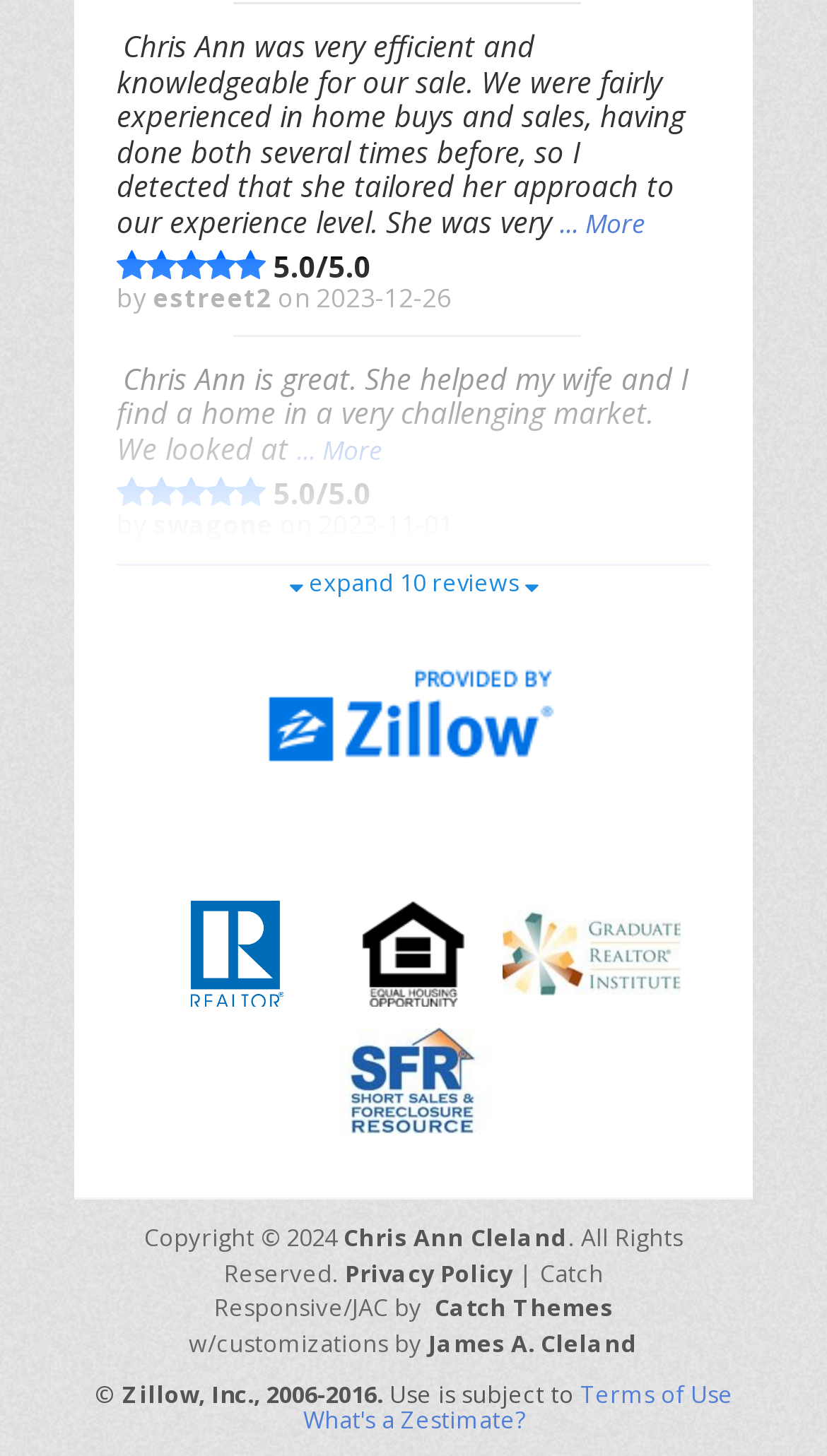Extract the bounding box coordinates of the UI element described by: "title="HUD Fair Housing Logo"". The coordinates should include four float numbers ranging from 0 to 1, e.g., [left, top, right, bottom].

[0.439, 0.639, 0.561, 0.667]